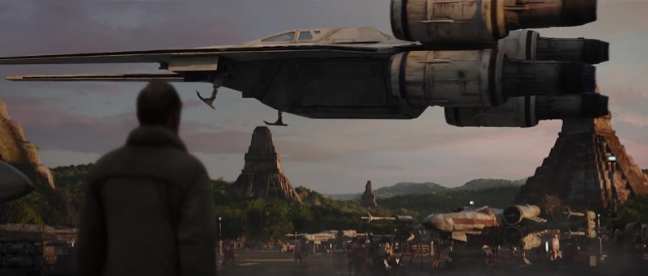Describe thoroughly the contents of the image.

In this captivating scene from a Star Wars film, a sleek U-wing starfighter dominates the sky as it hovers above a bustling landing zone. The setting features an intricate blend of ancient pyramid-like structures and a variety of spacecraft, showcasing the rich tapestry of the Star Wars universe. In the foreground, a lone figure stands, gazing up at the hovering U-wing, evoking a sense of wonder and anticipation. The environment is alive with activity, hinting at the excitement and drama that unfolds within this galaxy far, far away. This moment captures both the technological marvels and the mystical elements that define the epic storyline of the franchise.